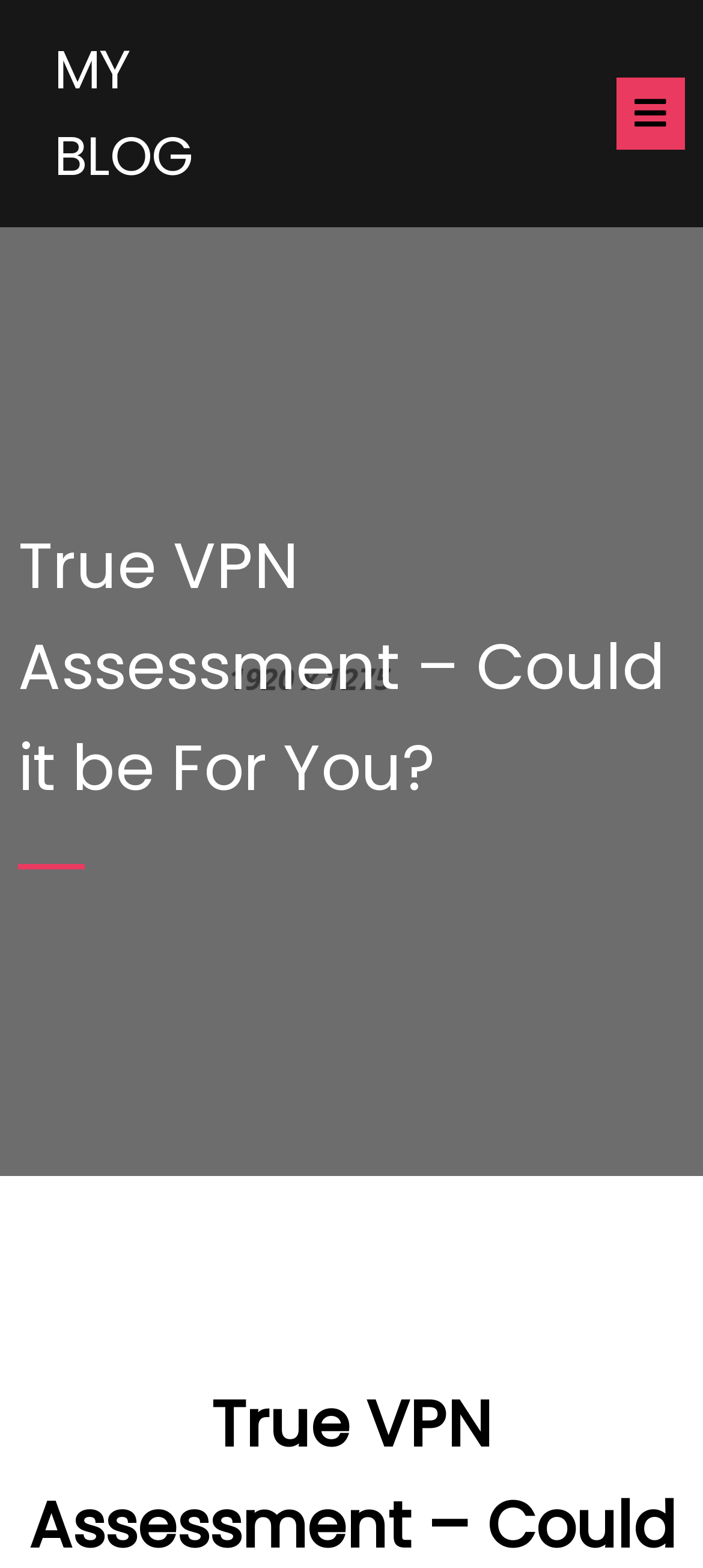Identify the bounding box of the UI component described as: "My Blog".

[0.026, 0.012, 0.374, 0.133]